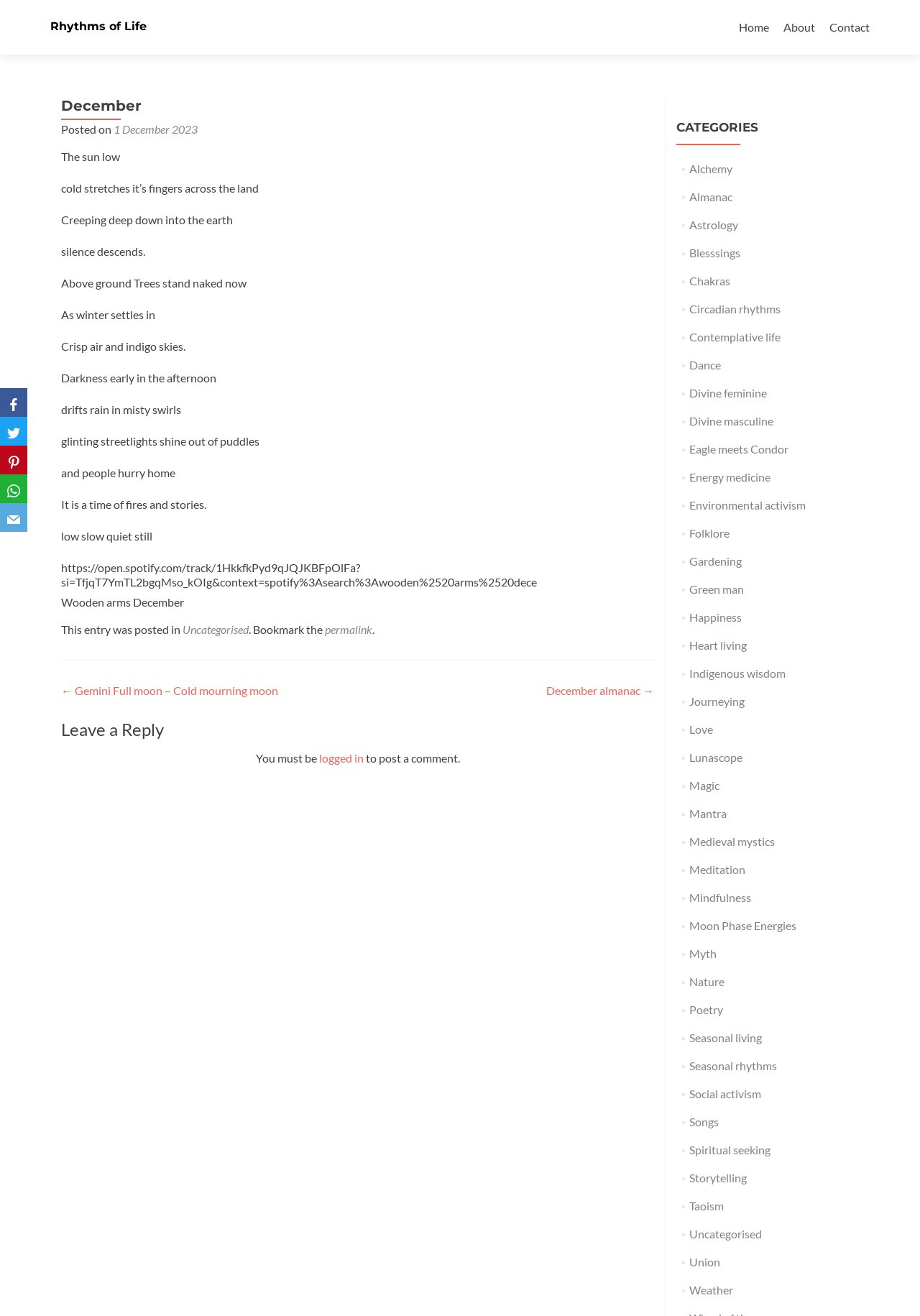Locate the bounding box coordinates of the clickable region necessary to complete the following instruction: "Leave a reply to the post". Provide the coordinates in the format of four float numbers between 0 and 1, i.e., [left, top, right, bottom].

[0.066, 0.545, 0.711, 0.564]